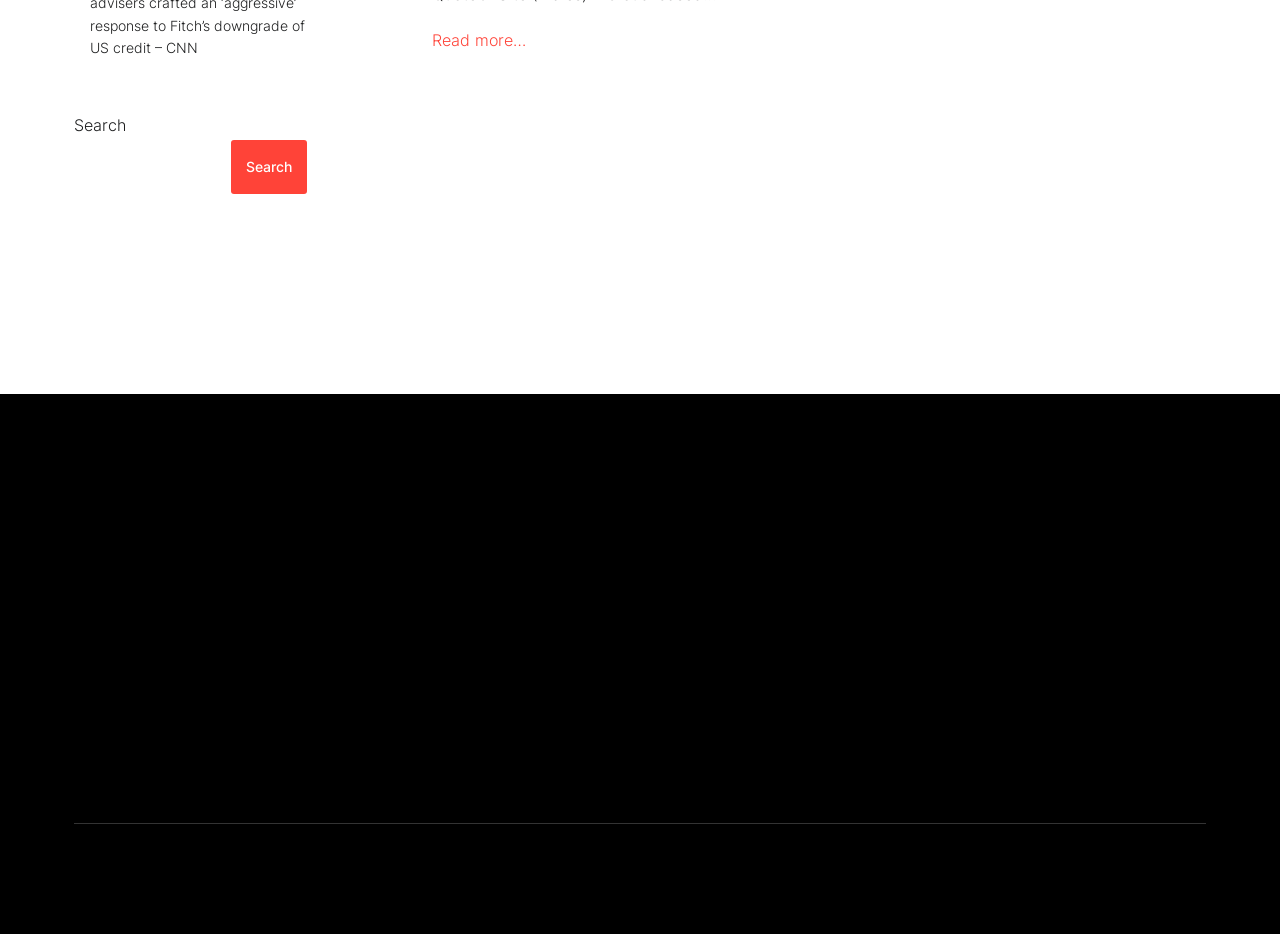Please mark the bounding box coordinates of the area that should be clicked to carry out the instruction: "Learn about portfolio management".

[0.408, 0.6, 0.539, 0.621]